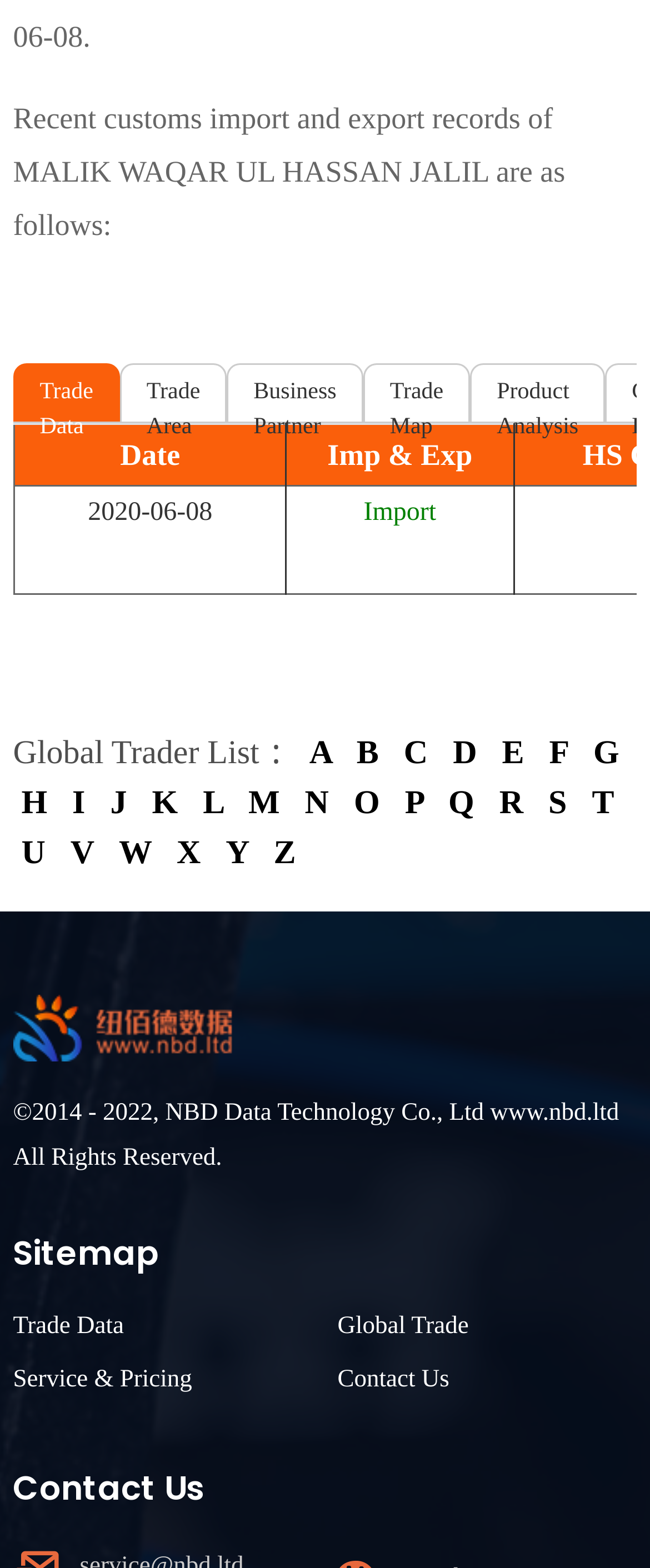Extract the bounding box coordinates for the UI element described as: "D".

[0.684, 0.468, 0.759, 0.492]